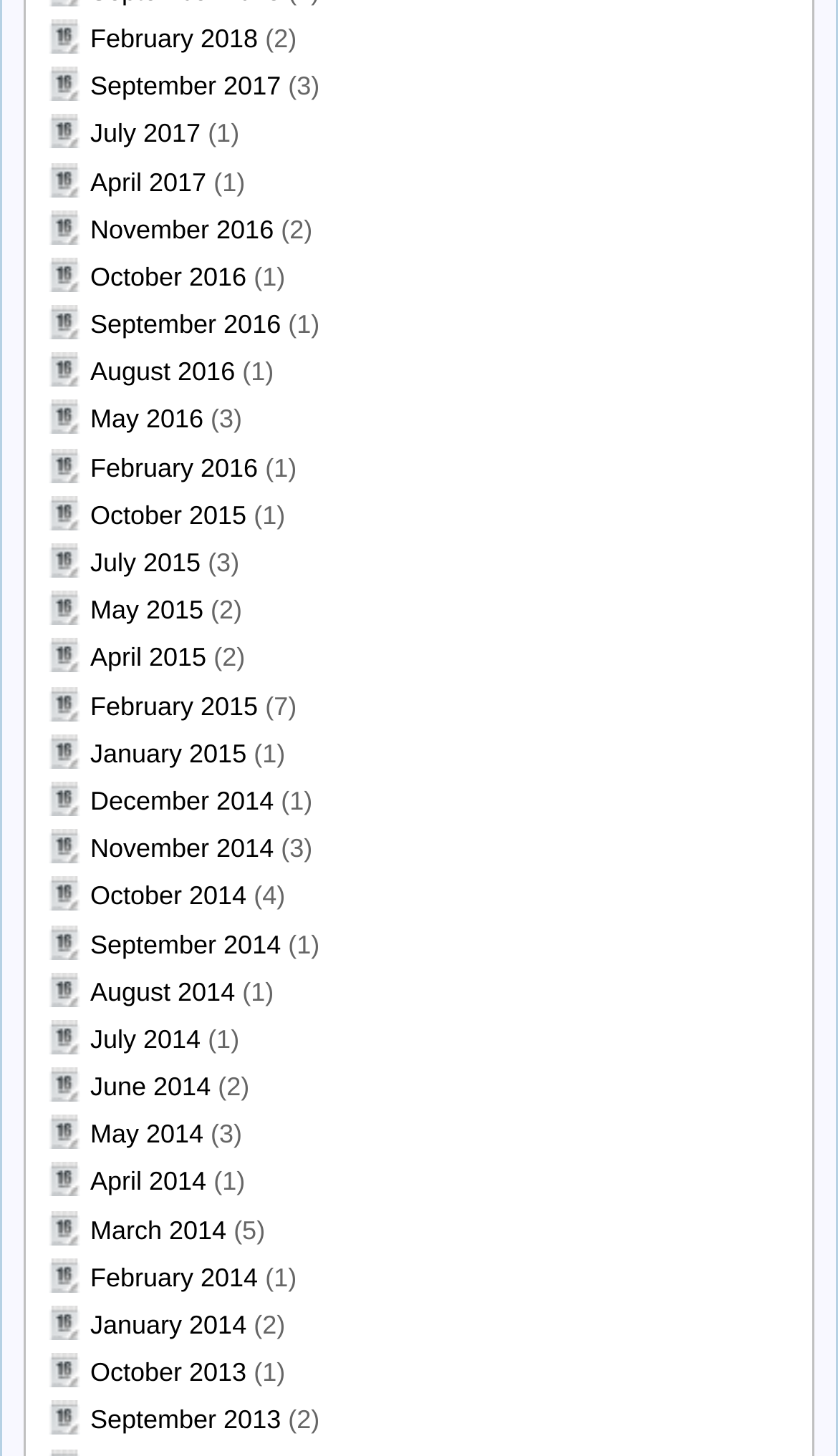Could you determine the bounding box coordinates of the clickable element to complete the instruction: "Browse April 2014"? Provide the coordinates as four float numbers between 0 and 1, i.e., [left, top, right, bottom].

[0.108, 0.802, 0.246, 0.822]